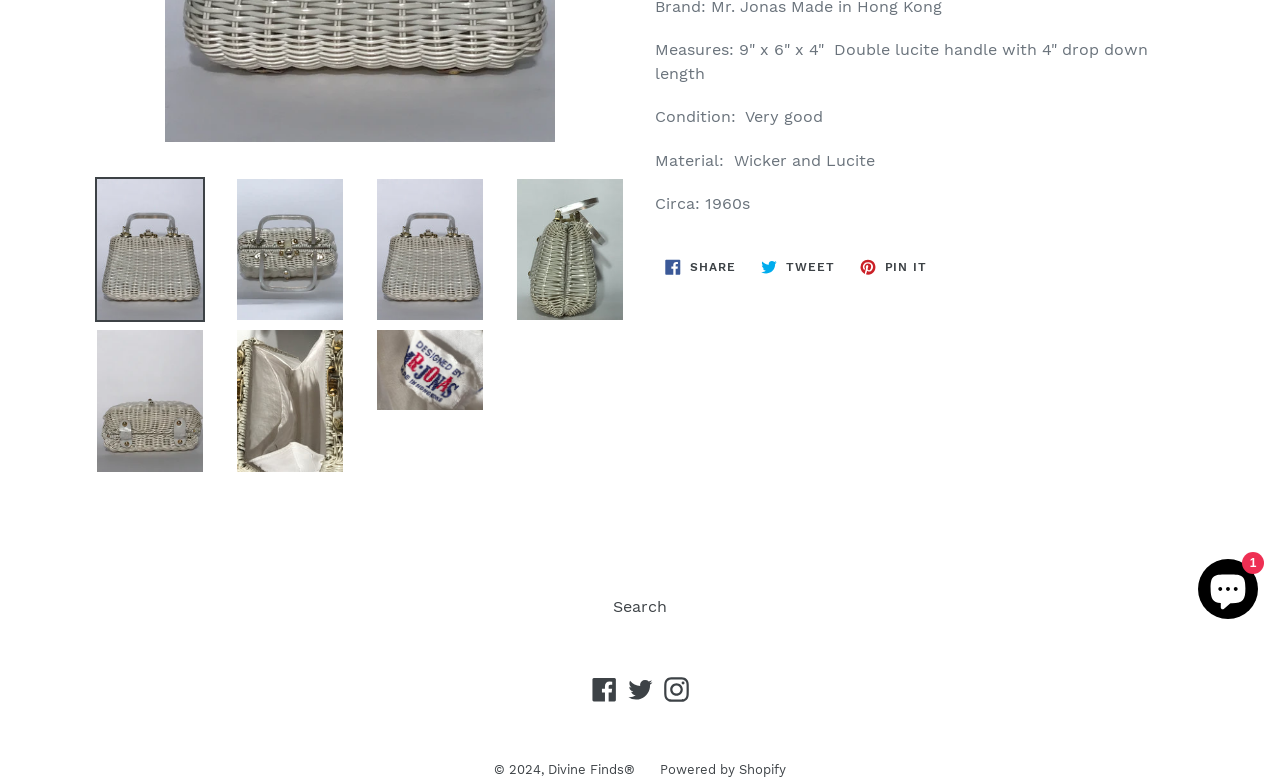Find the bounding box of the UI element described as: "Divine Finds®". The bounding box coordinates should be given as four float values between 0 and 1, i.e., [left, top, right, bottom].

[0.428, 0.975, 0.496, 0.994]